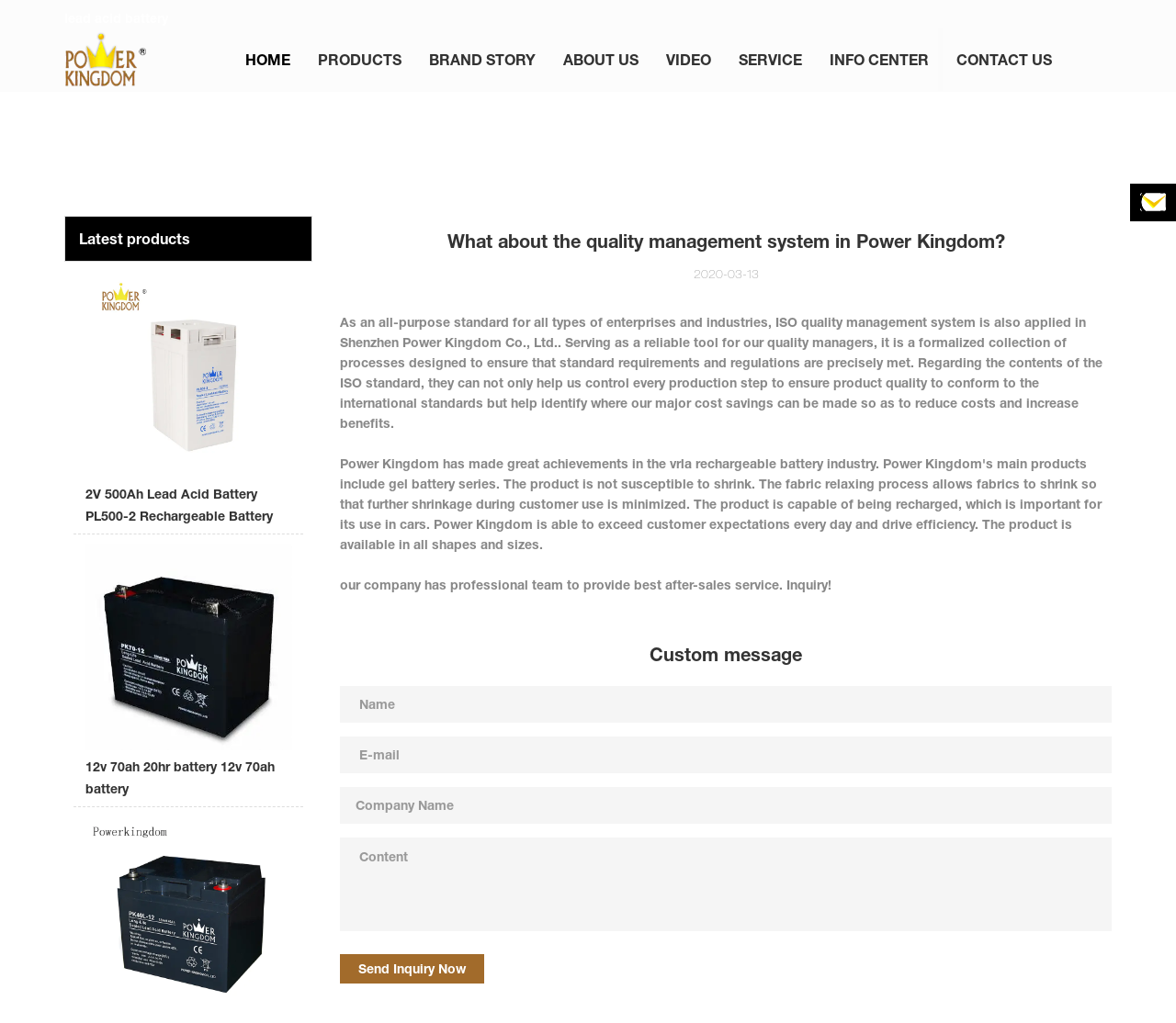Locate the bounding box of the UI element described in the following text: "NEWS".

[0.705, 0.185, 0.778, 0.205]